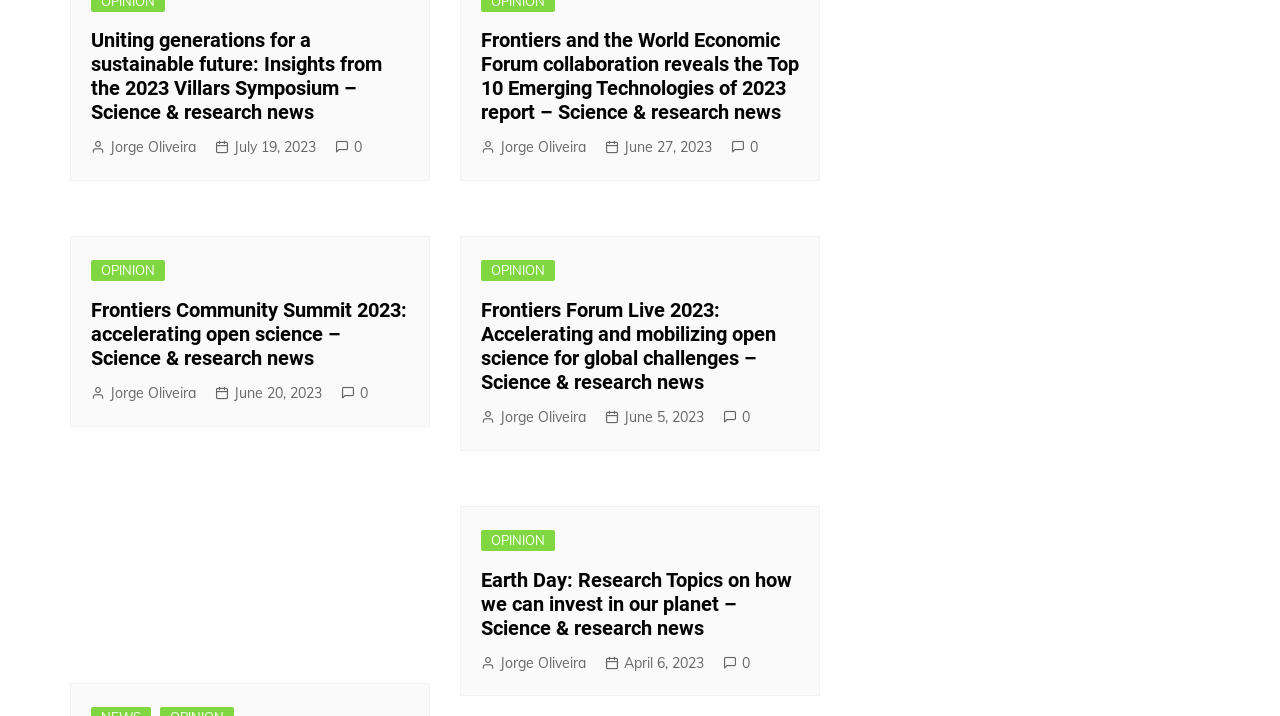Provide a brief response to the question below using a single word or phrase: 
What is the topic of the fifth news article?

Earth Day